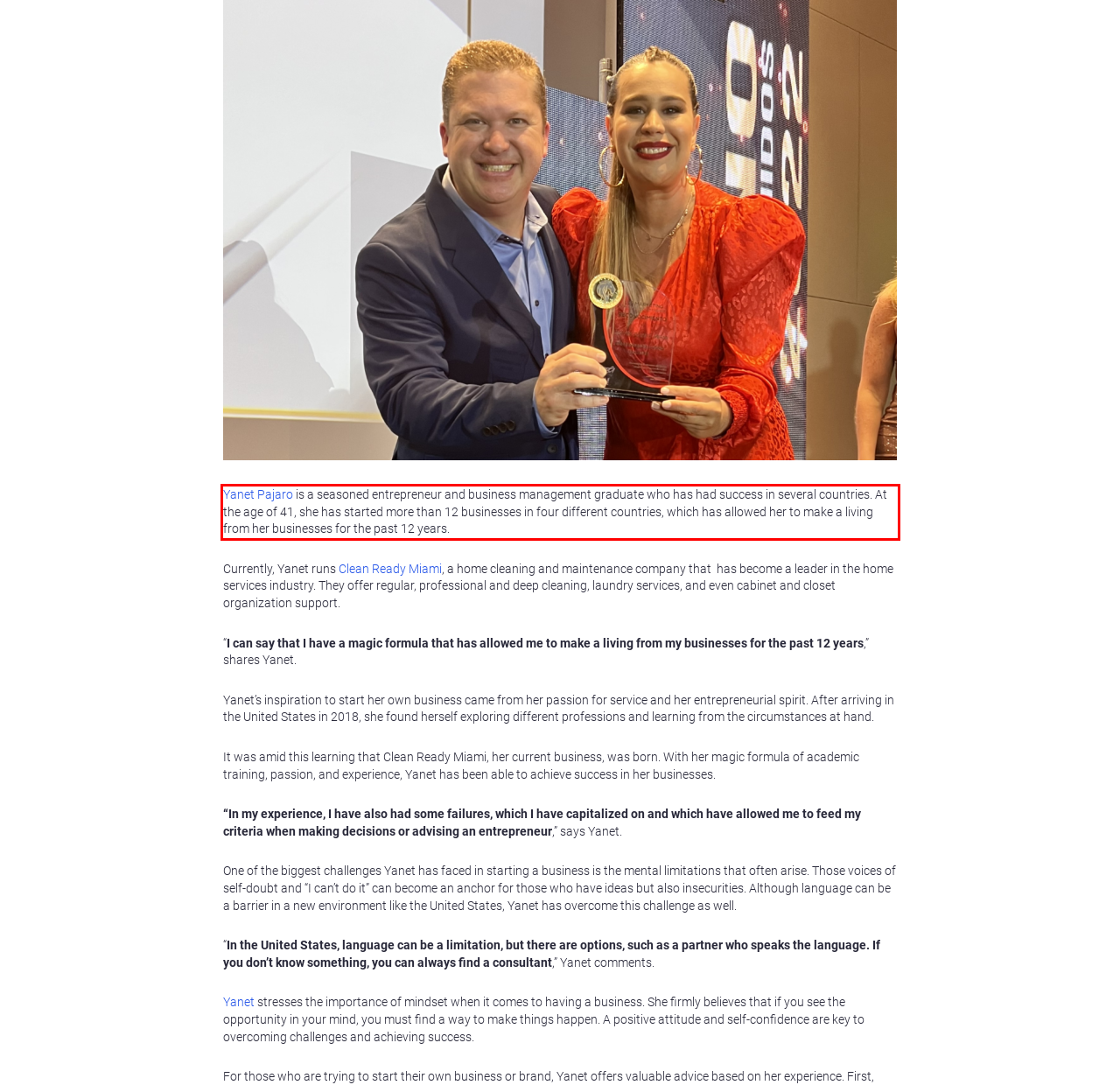Examine the webpage screenshot and use OCR to obtain the text inside the red bounding box.

Yanet Pajaro is a seasoned entrepreneur and business management graduate who has had success in several countries. At the age of 41, she has started more than 12 businesses in four different countries, which has allowed her to make a living from her businesses for the past 12 years.